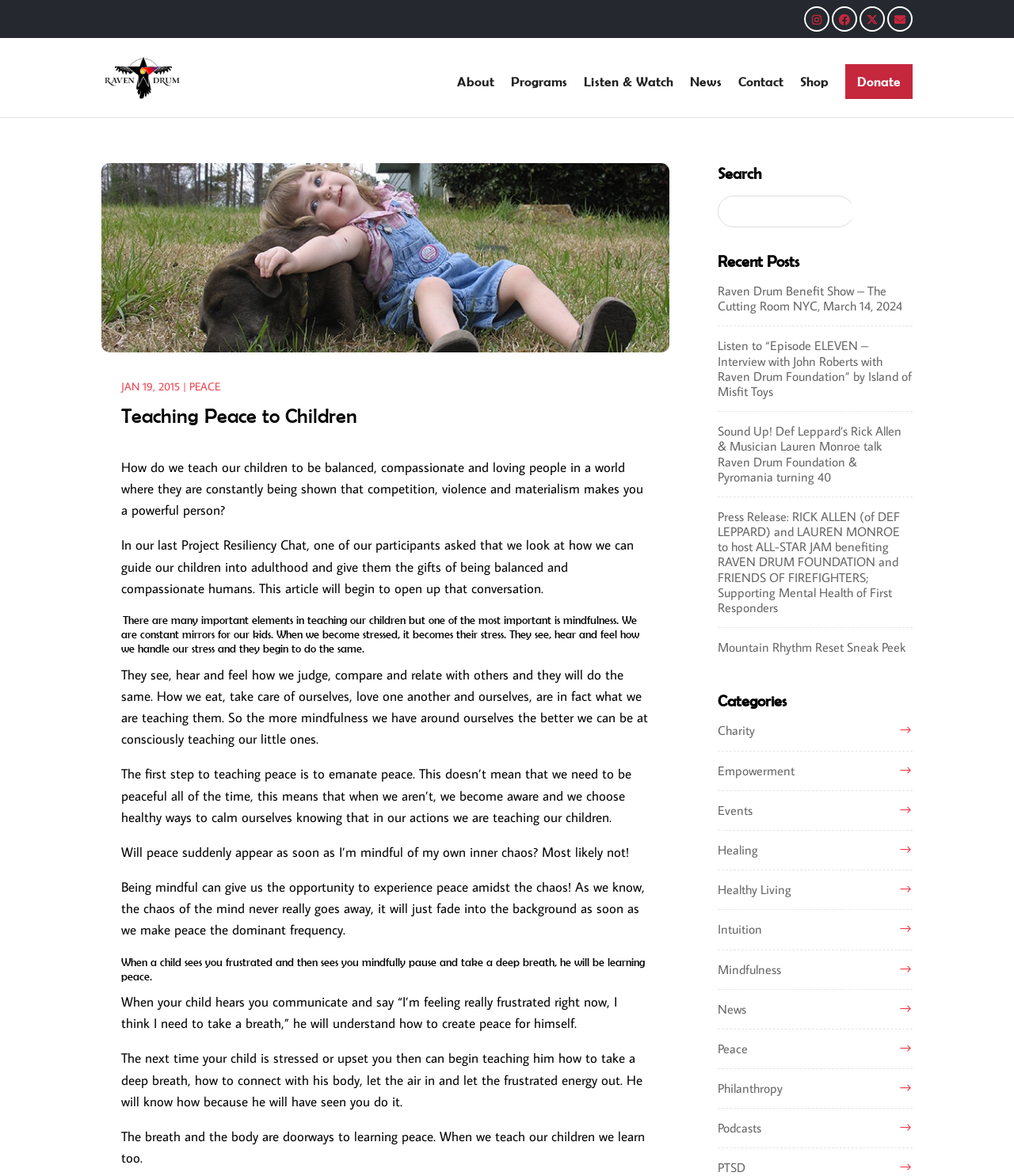Using the element description: "Frank De Vol", determine the bounding box coordinates for the specified UI element. The coordinates should be four float numbers between 0 and 1, [left, top, right, bottom].

None